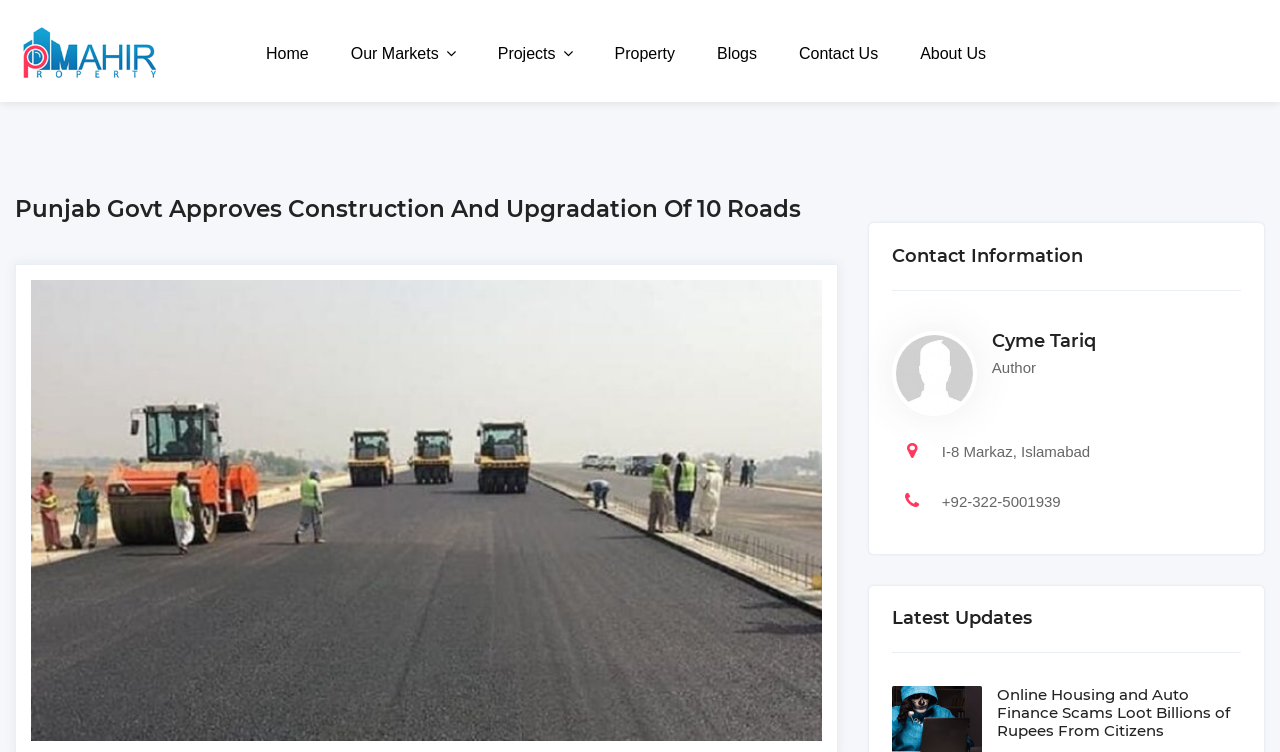How many links are in the top navigation menu?
Using the visual information, answer the question in a single word or phrase.

7